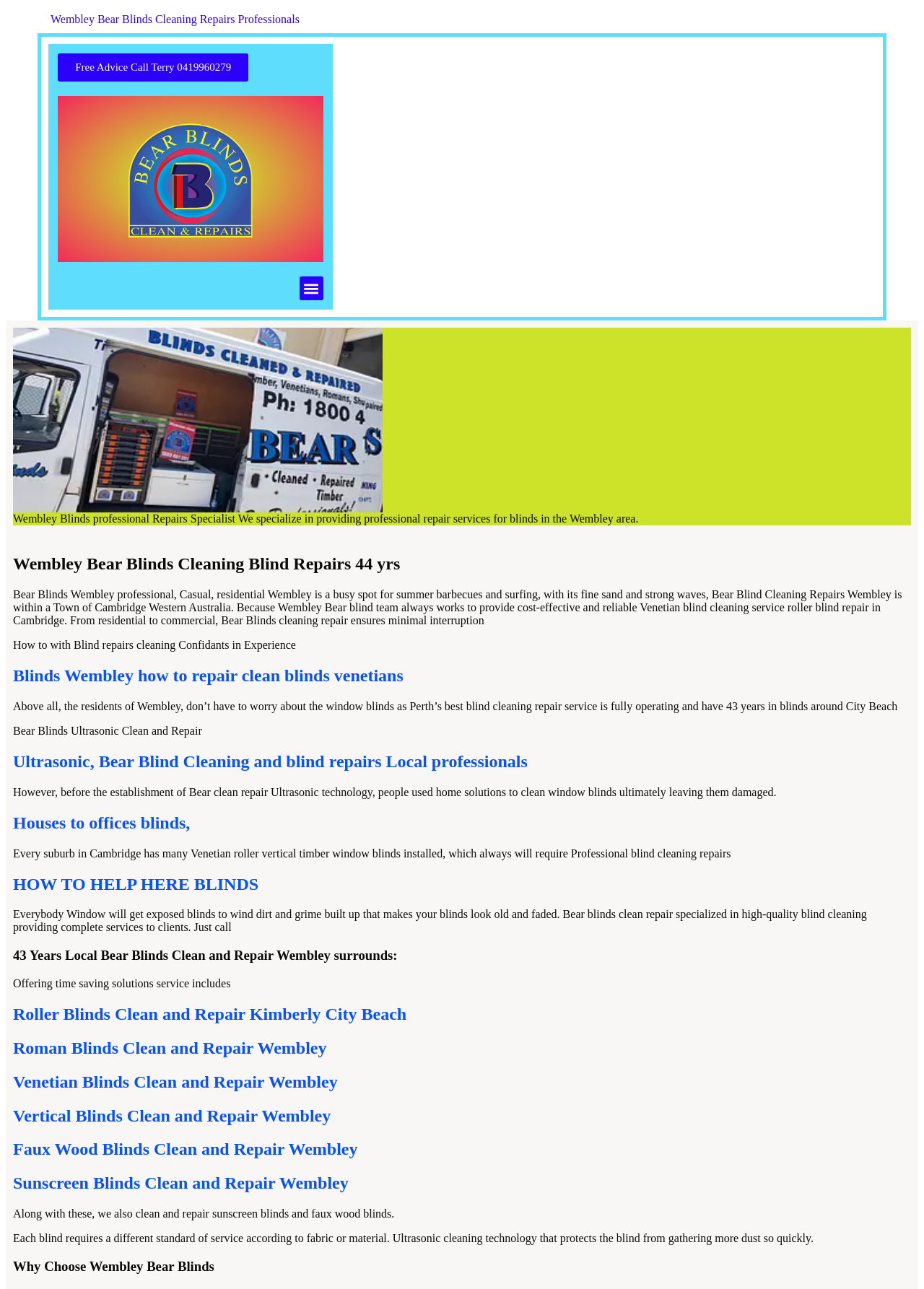What is the location of Bear Blinds?
Provide a fully detailed and comprehensive answer to the question.

I found this information by looking at the multiple headings and paragraphs throughout the webpage, which consistently mention Wembley as the location of Bear Blinds, indicating that it's a key piece of information about the company's location.